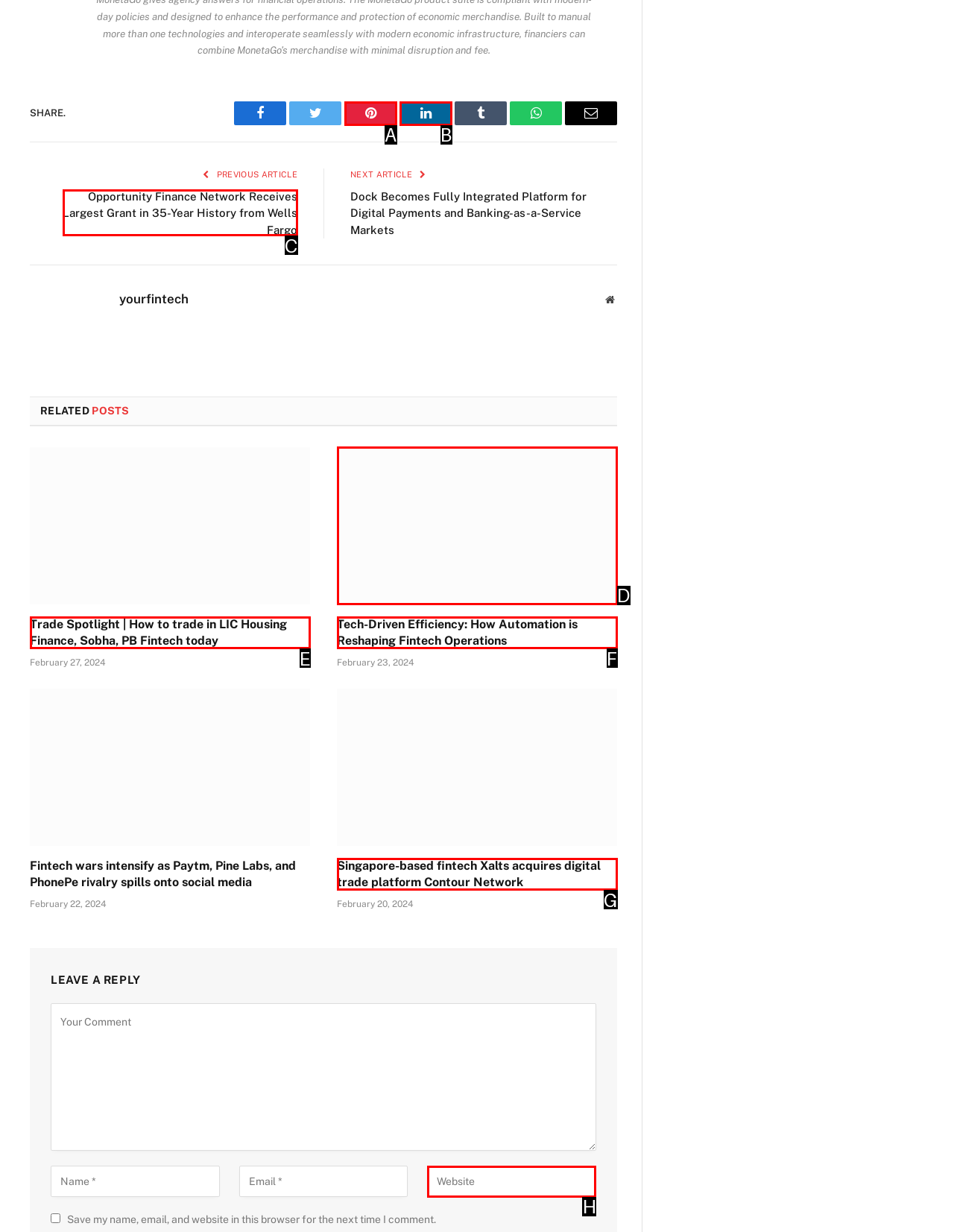Identify the letter of the option that best matches the following description: name="url" placeholder="Website". Respond with the letter directly.

H